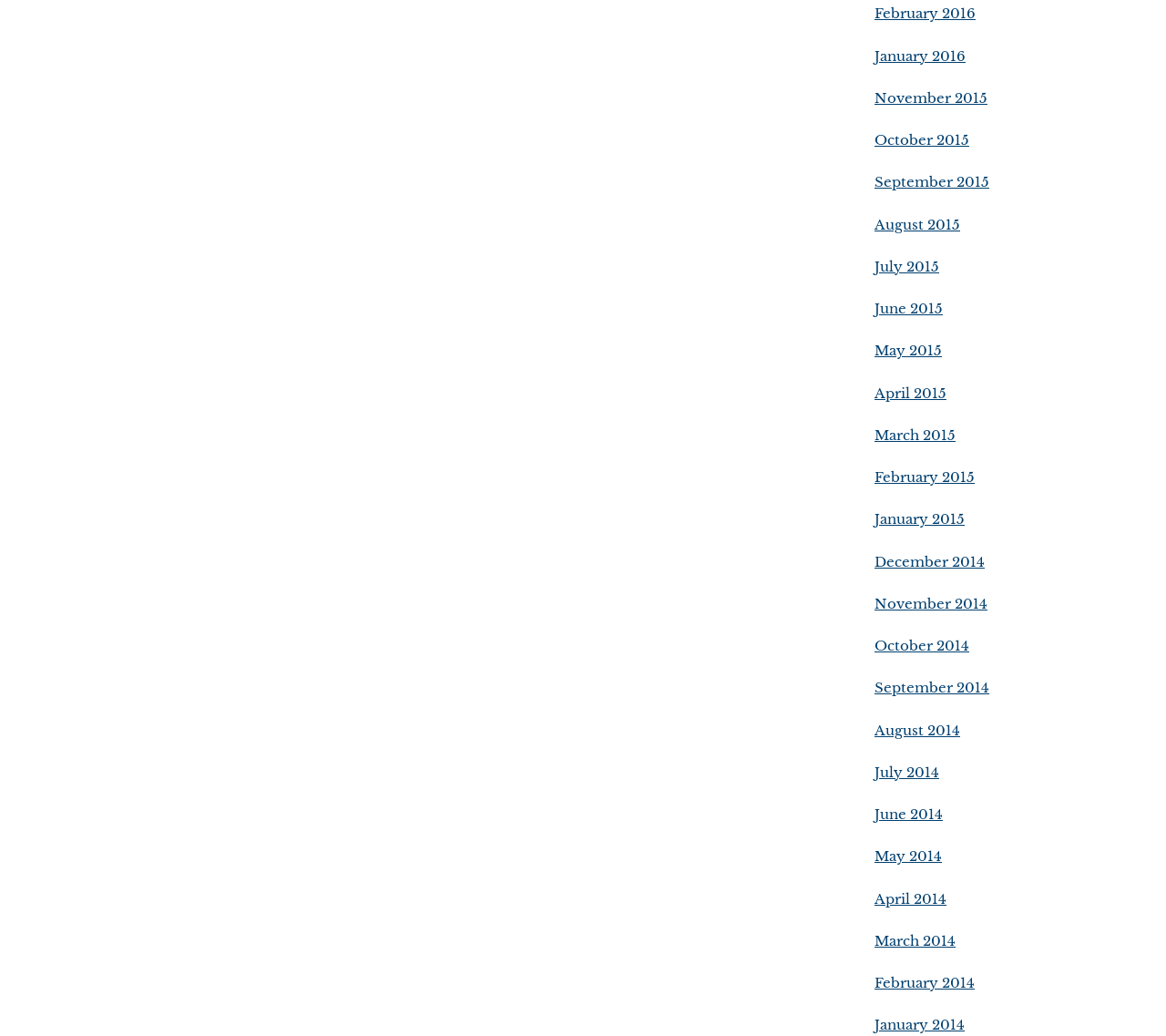What is the common pattern among the link texts?
Look at the screenshot and provide an in-depth answer.

By analyzing the link texts, I found that they all follow a common pattern of 'Month Year', such as 'February 2016', 'January 2015', and so on.